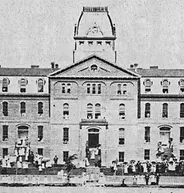Please answer the following question using a single word or phrase: 
What is the name of the school where the Alpha Chapter was founded?

Brockport Normal School